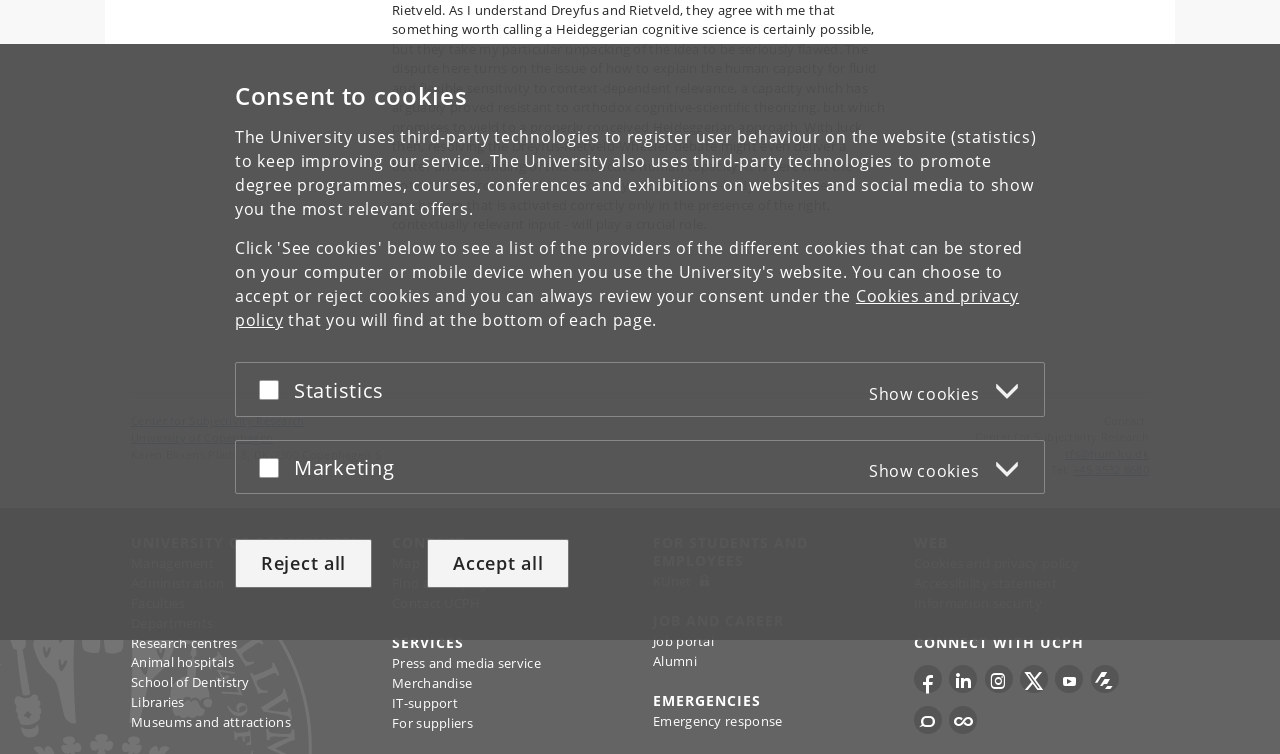Using the provided element description, identify the bounding box coordinates as (top-left x, top-left y, bottom-right x, bottom-right y). Ensure all values are between 0 and 1. Description: Creative Commons Attribution 4.0 International

None